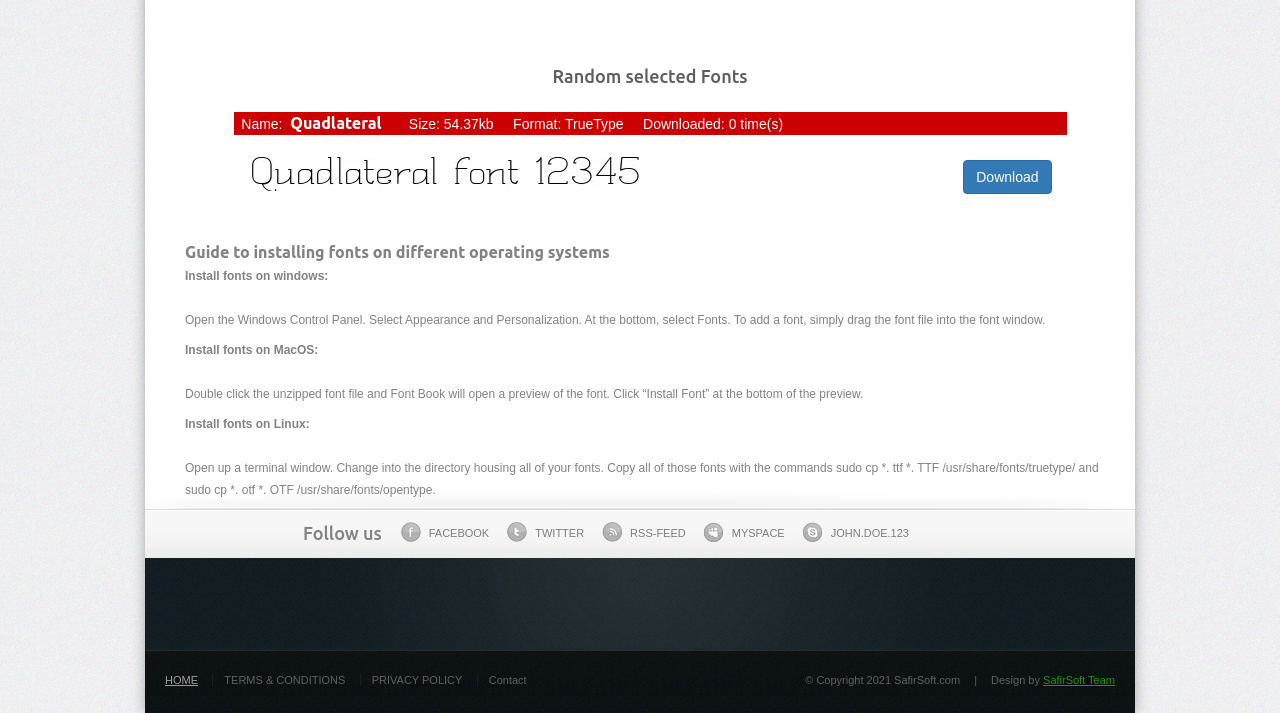Can you find the bounding box coordinates of the area I should click to execute the following instruction: "Download the Quadlateral font"?

[0.753, 0.225, 0.821, 0.273]